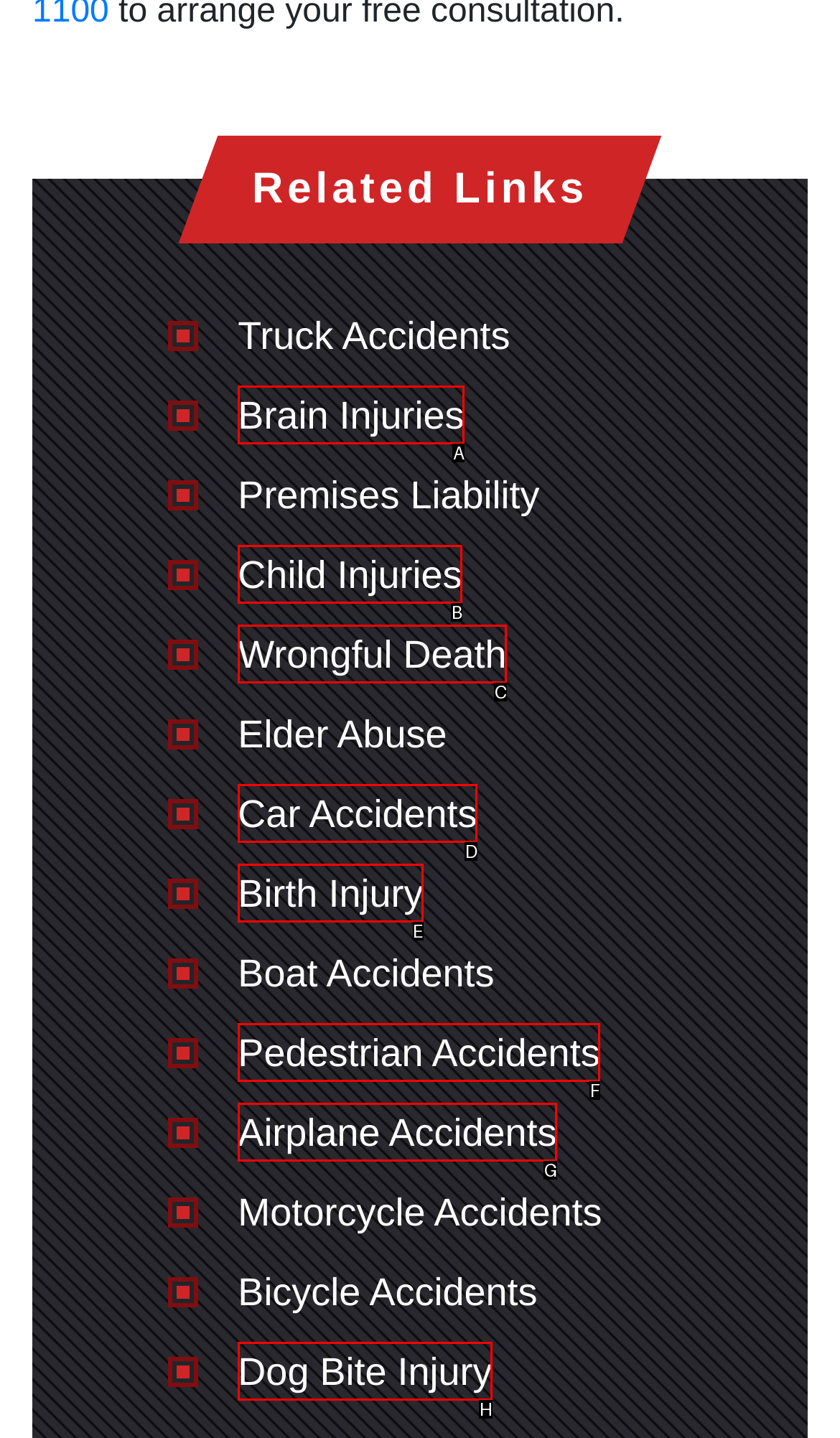Identify the letter corresponding to the UI element that matches this description: Dog Bite Injury
Answer using only the letter from the provided options.

H